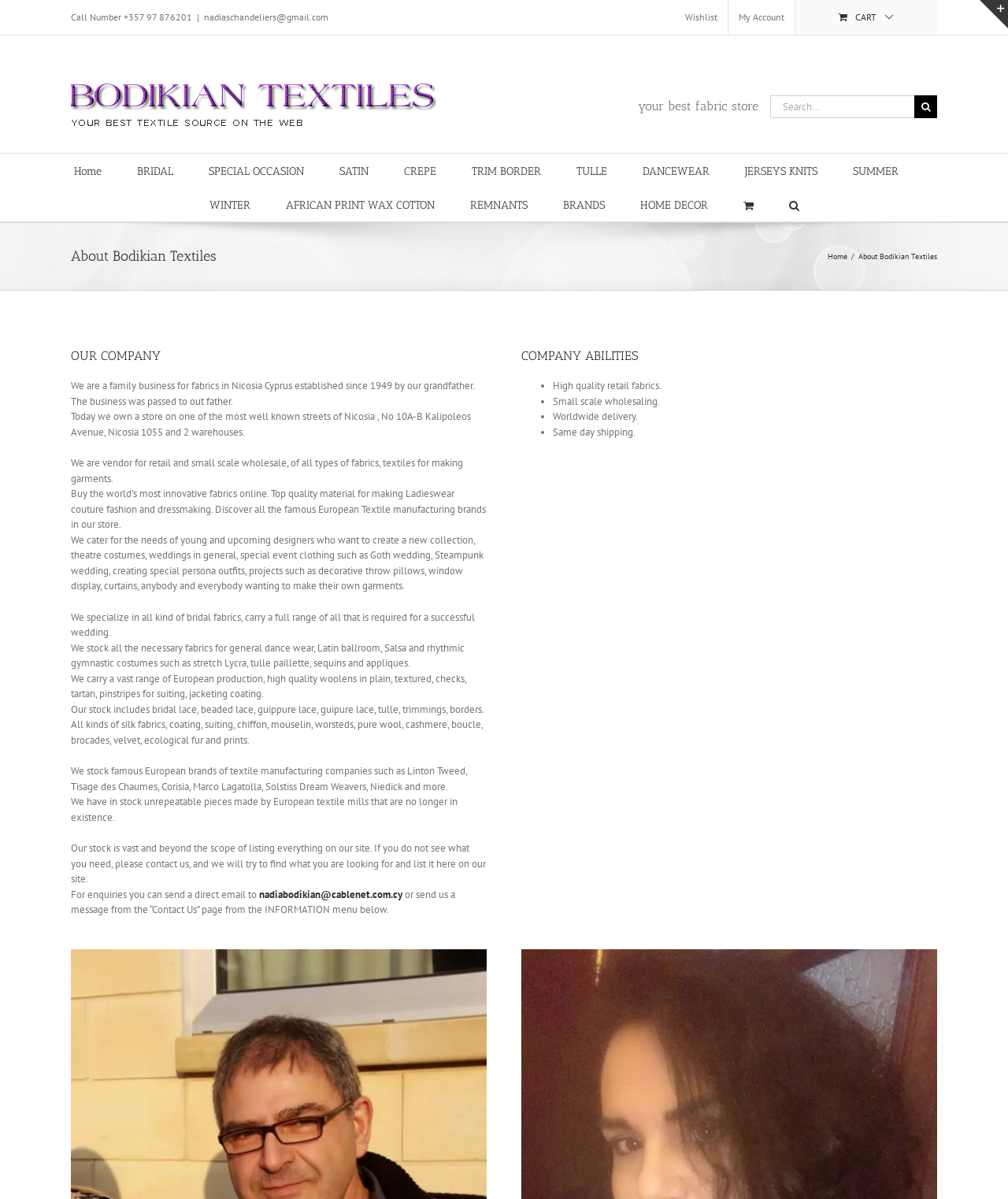Please examine the image and provide a detailed answer to the question: What is the company's phone number?

The phone number can be found at the top of the webpage, next to the 'Call Number' text.